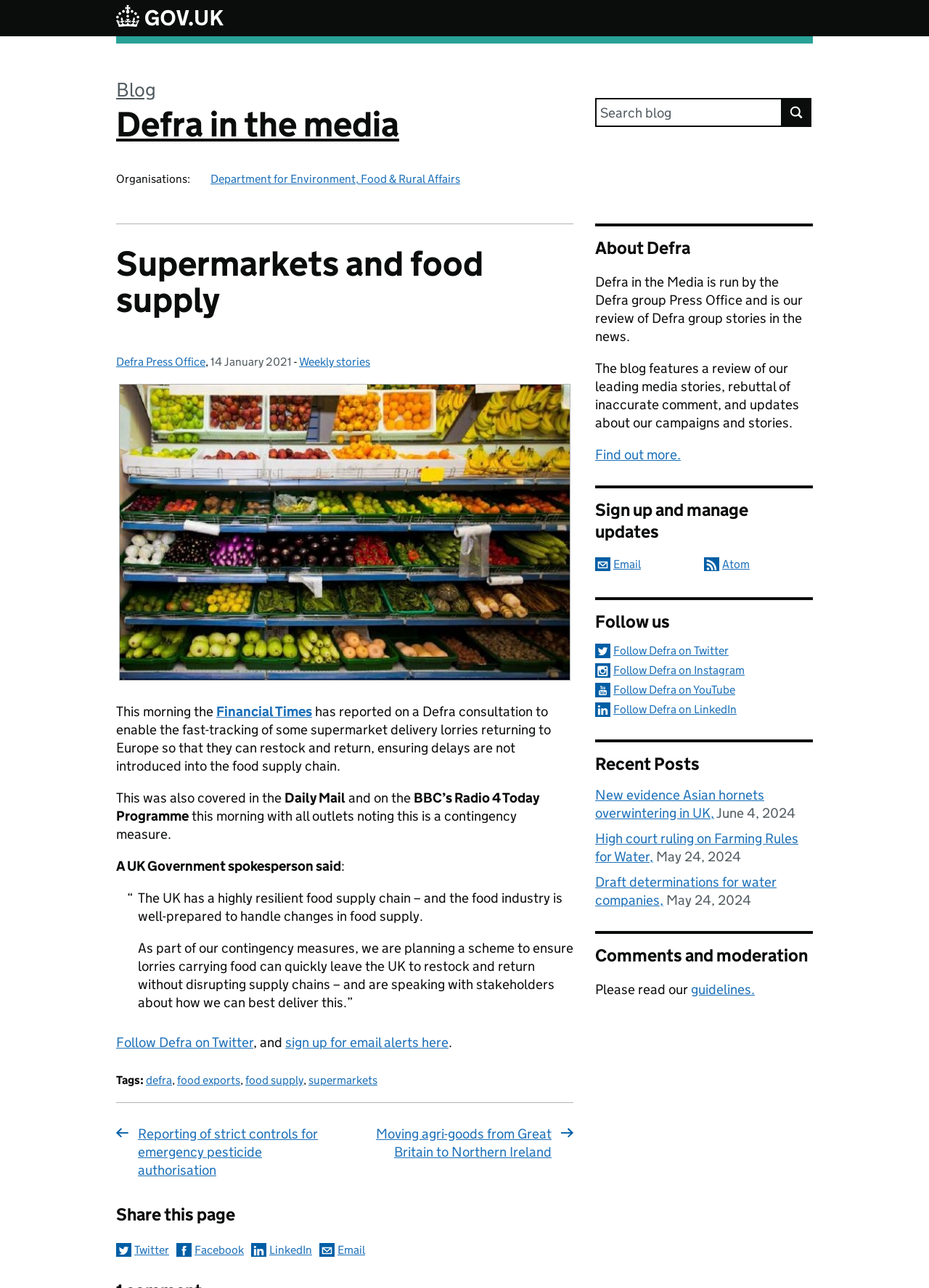Can you show the bounding box coordinates of the region to click on to complete the task described in the instruction: "Read about Supermarkets and food supply"?

[0.125, 0.191, 0.617, 0.247]